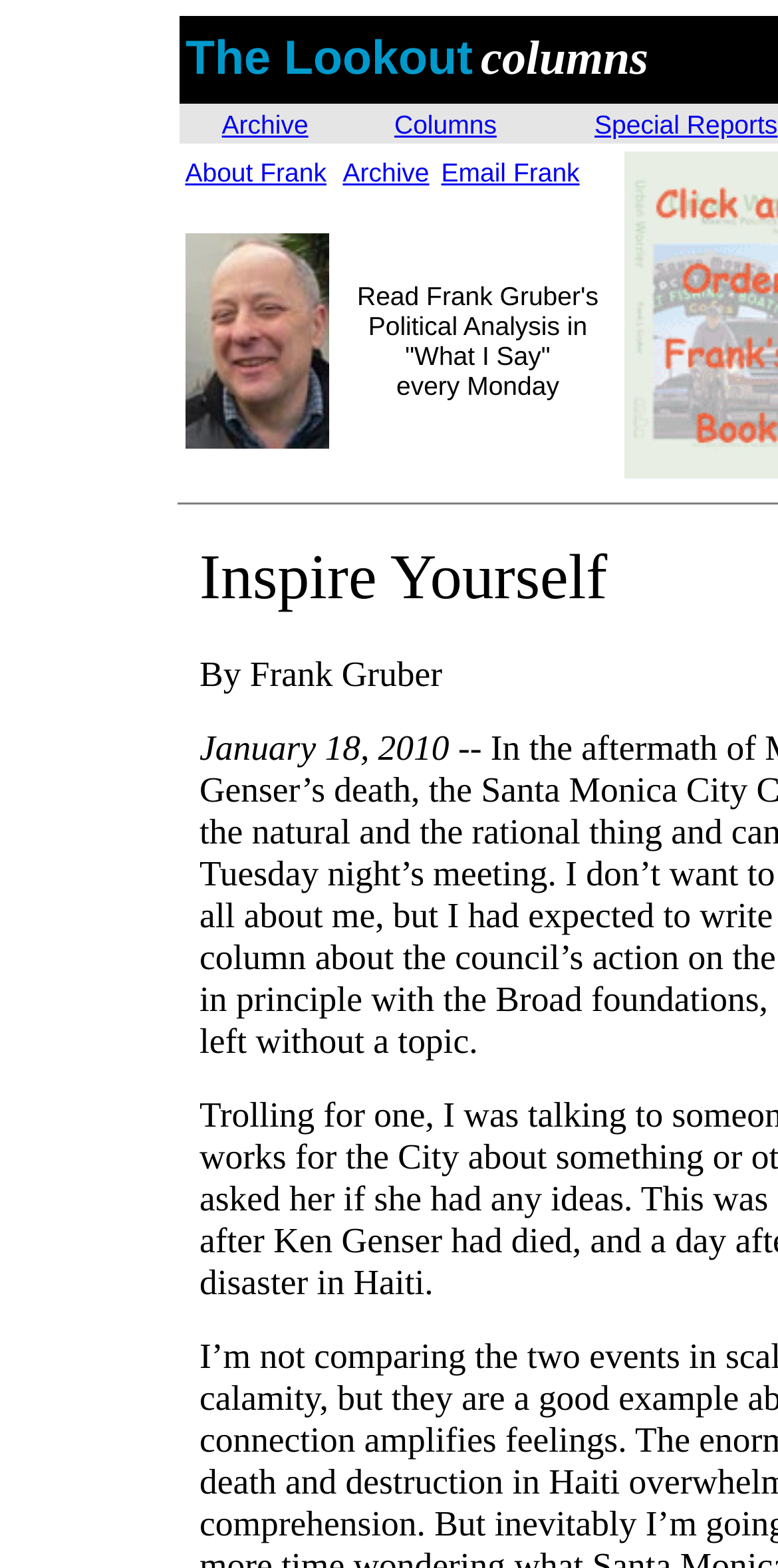Please identify the bounding box coordinates of the area I need to click to accomplish the following instruction: "learn about Frank".

[0.233, 0.094, 0.43, 0.125]